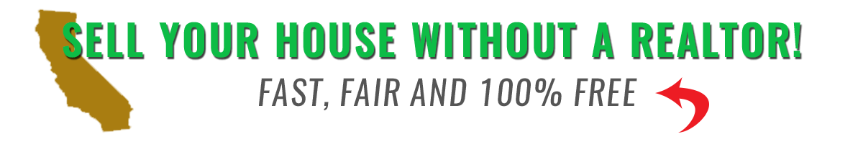Give a one-word or one-phrase response to the question:
What is the direction of the arrow?

Right